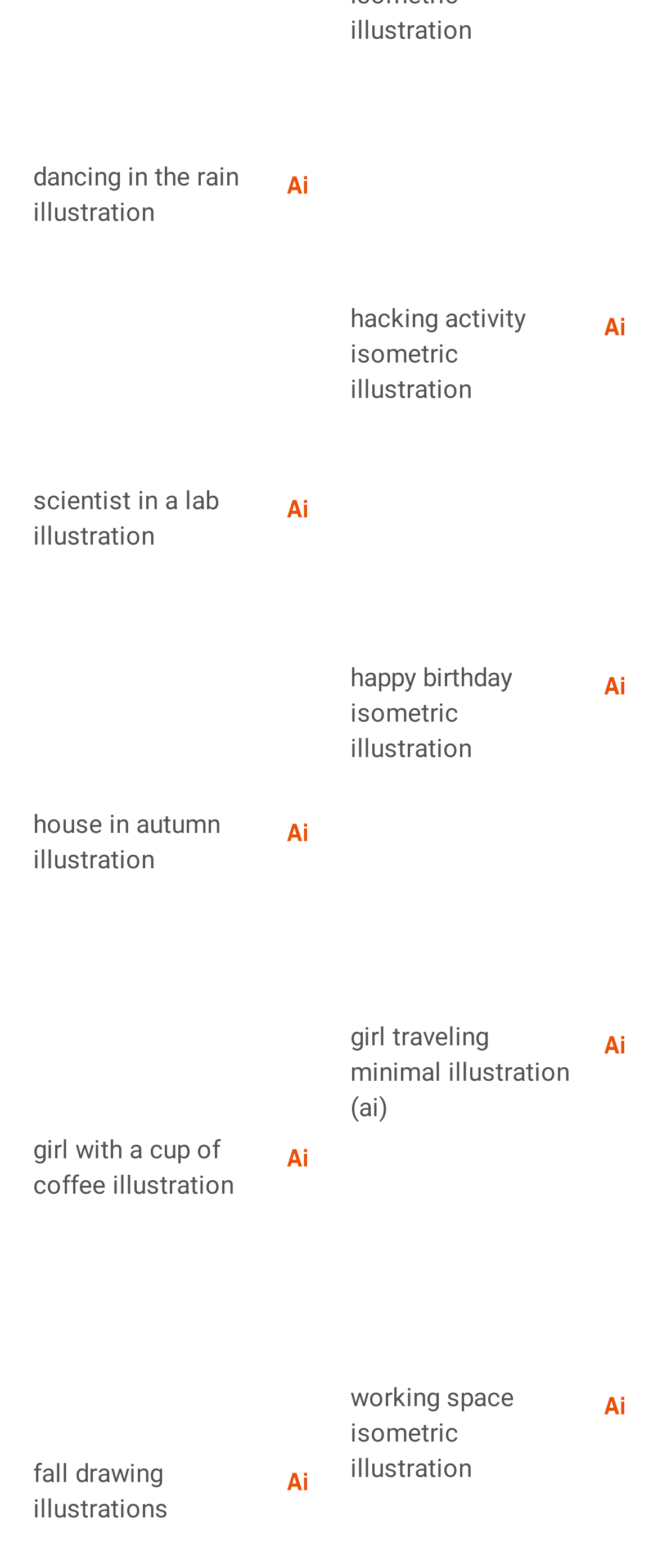Provide the bounding box coordinates of the section that needs to be clicked to accomplish the following instruction: "Check Hacking Activity Illustration."

[0.532, 0.054, 0.95, 0.189]